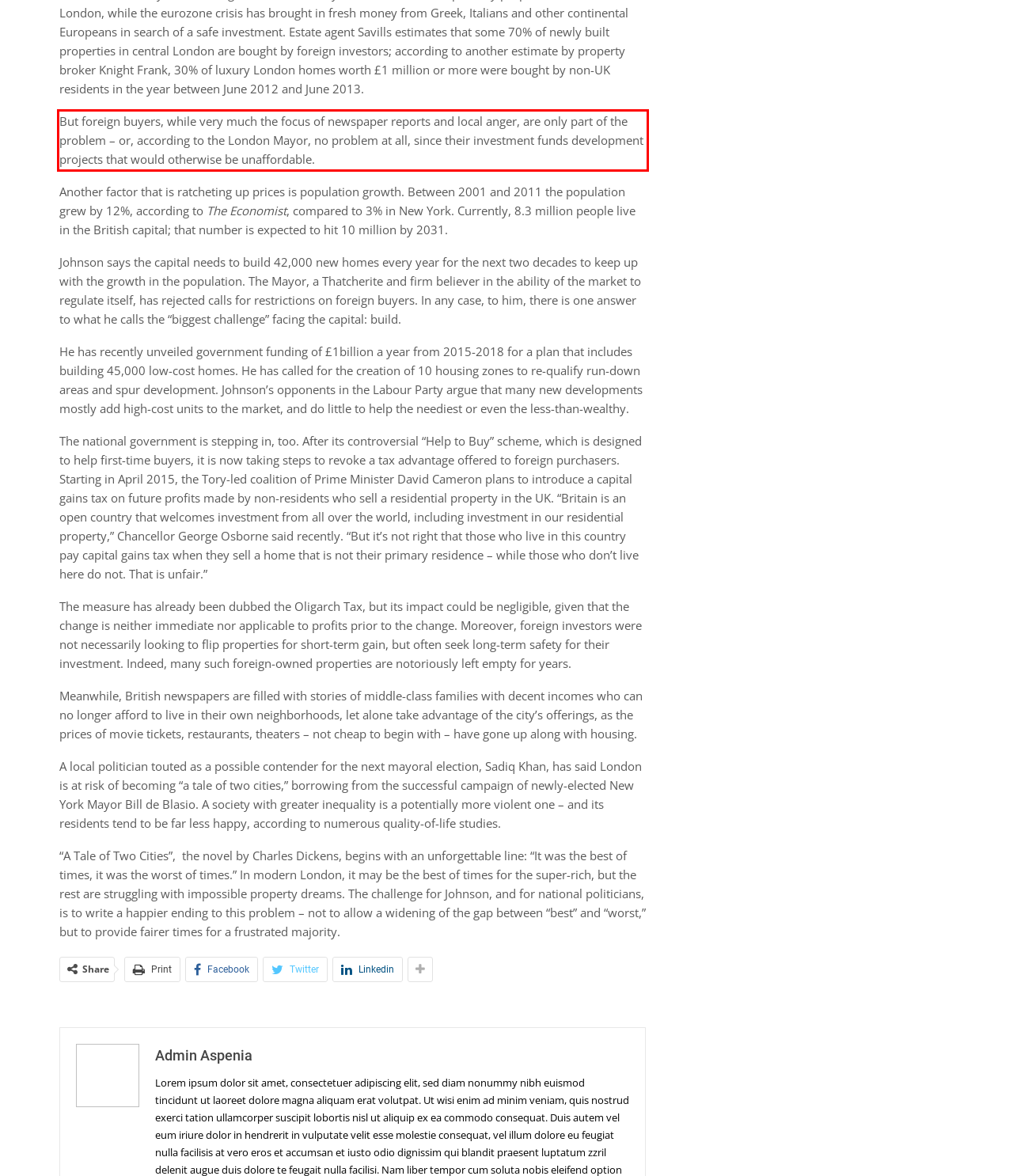Inspect the webpage screenshot that has a red bounding box and use OCR technology to read and display the text inside the red bounding box.

But foreign buyers, while very much the focus of newspaper reports and local anger, are only part of the problem – or, according to the London Mayor, no problem at all, since their investment funds development projects that would otherwise be unaffordable.